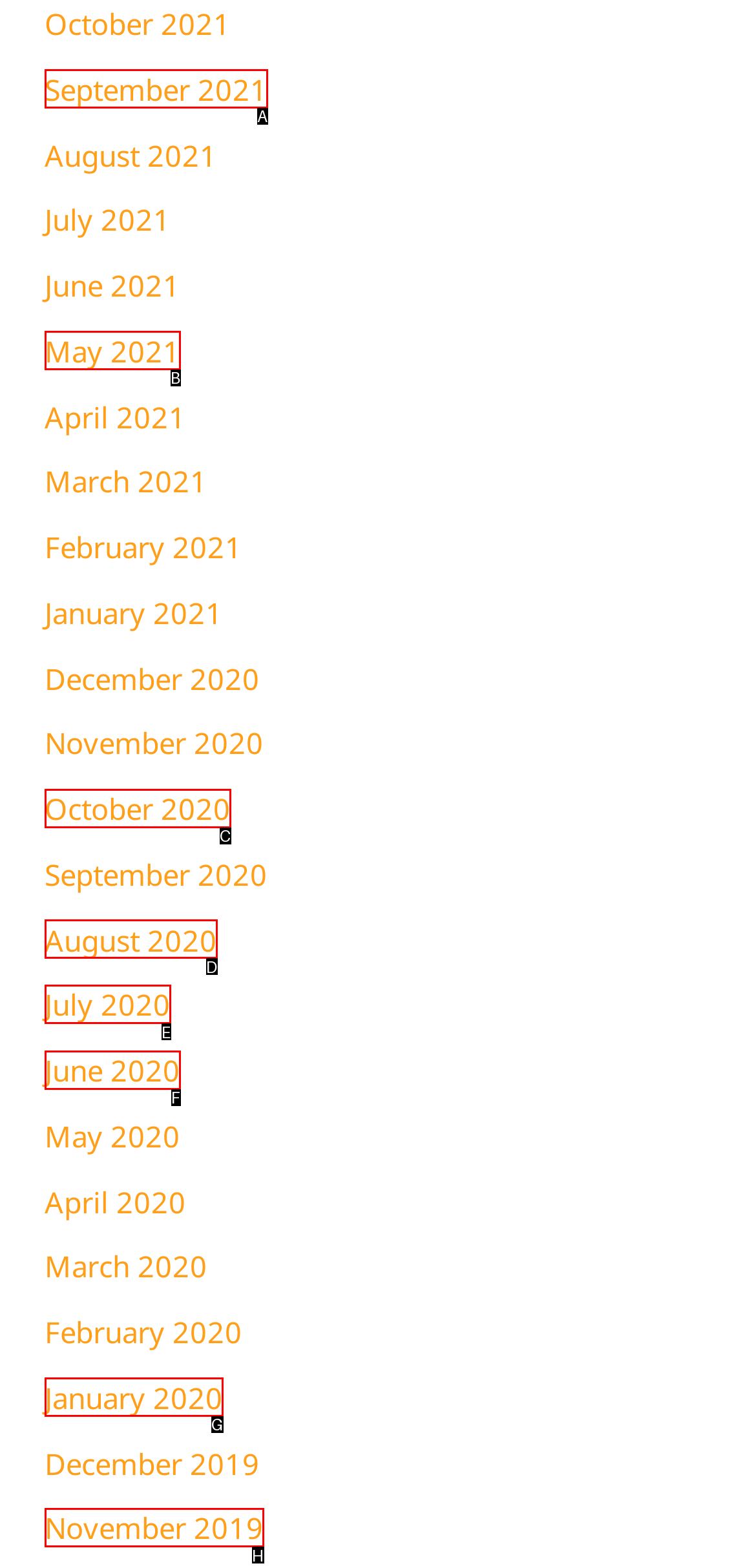From the given choices, determine which HTML element aligns with the description: January 2020 Respond with the letter of the appropriate option.

G